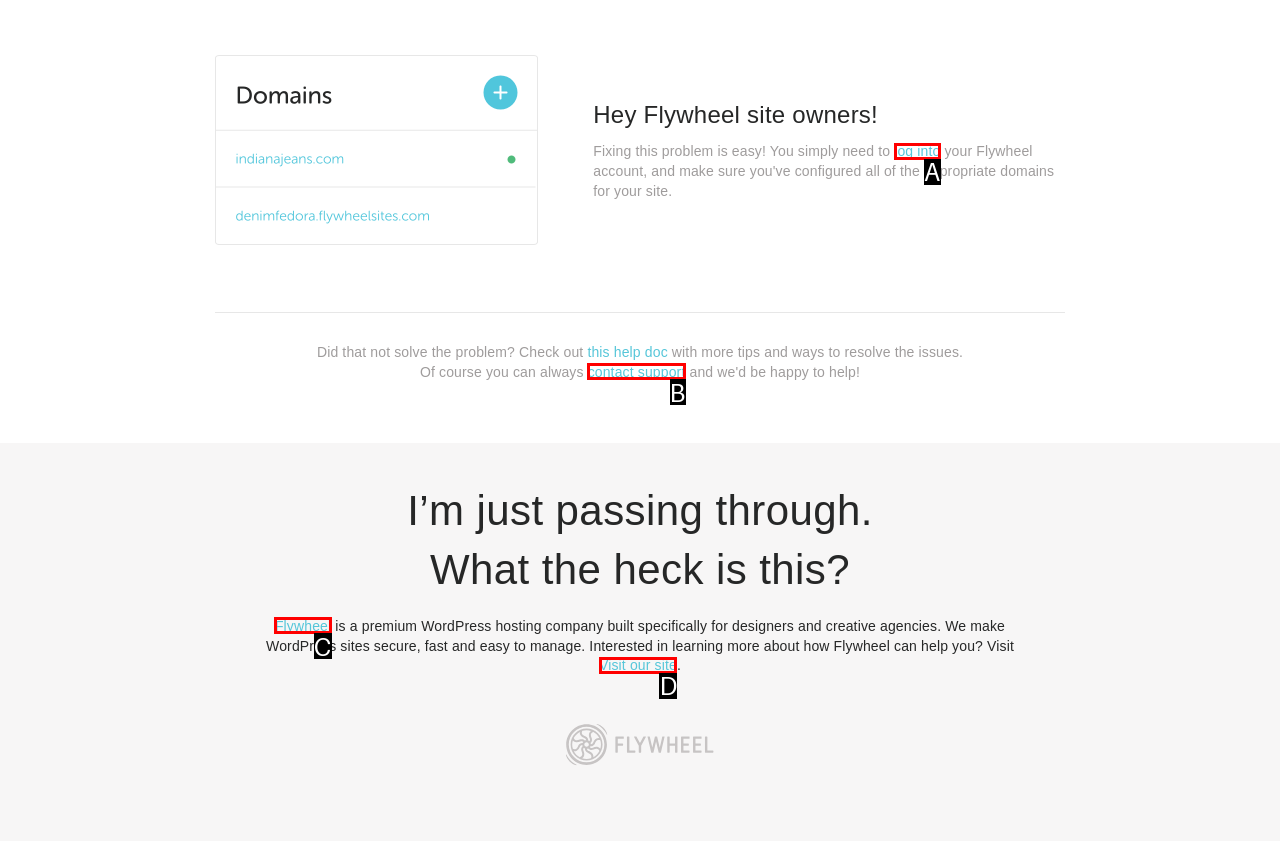Select the appropriate option that fits: Visit our site
Reply with the letter of the correct choice.

D